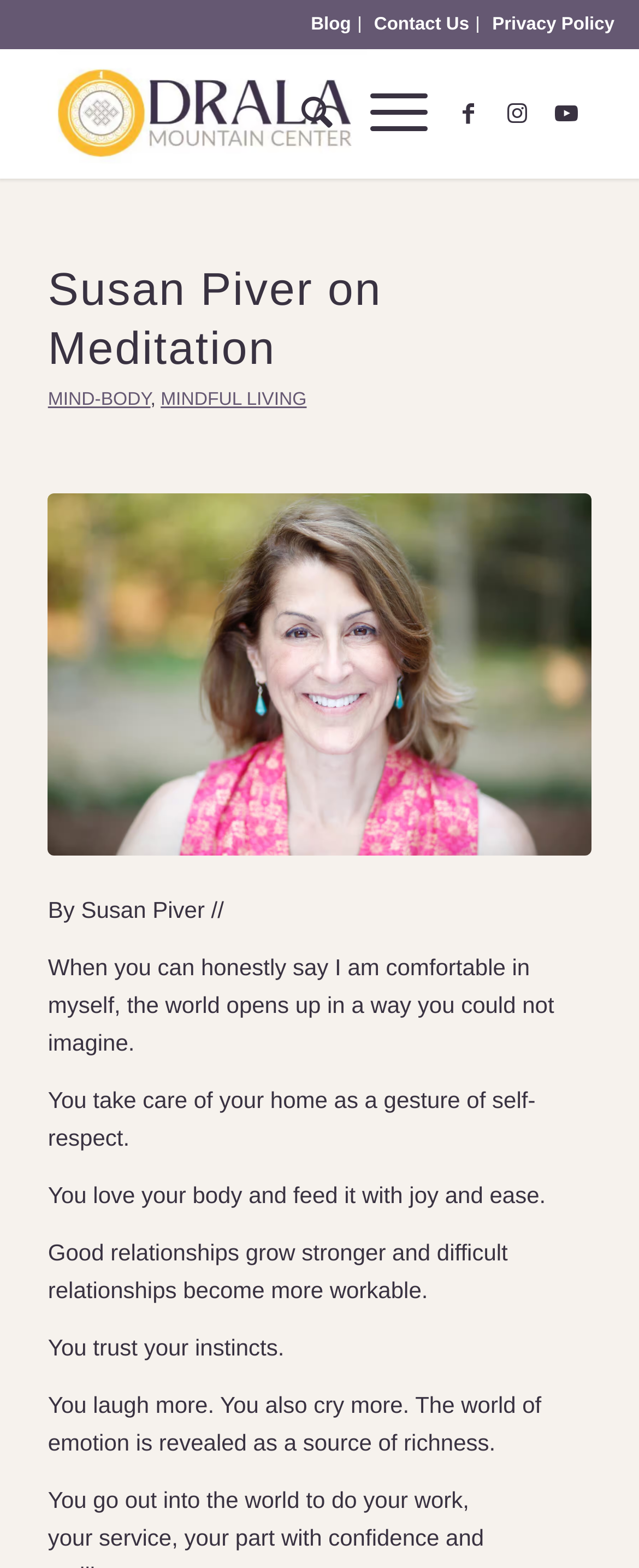Determine the bounding box coordinates for the UI element described. Format the coordinates as (top-left x, top-left y, bottom-right x, bottom-right y) and ensure all values are between 0 and 1. Element description: Search

[0.42, 0.03, 0.528, 0.114]